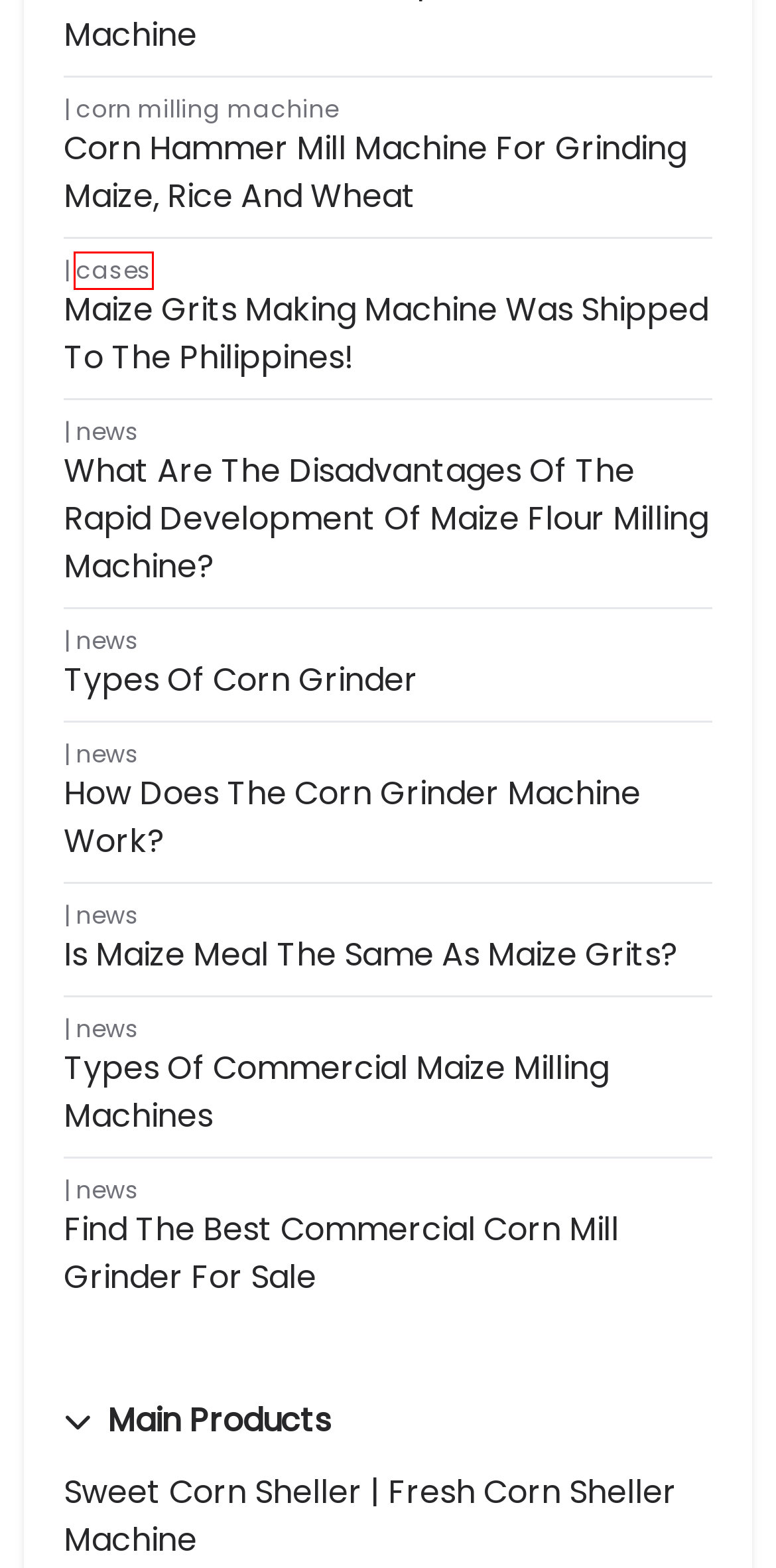Examine the screenshot of a webpage with a red bounding box around an element. Then, select the webpage description that best represents the new page after clicking the highlighted element. Here are the descriptions:
A. Is Maize Meal The Same As Maize Grits? - Maize Machine
B. How Does The Corn Grinder Machine Work? - Maize Machine
C. Sweet Corn Sheller For Shelling Fresh Corn Quickly
D. Cases Archives - Maize Machine
E. Types Of Corn Grinder - Maize Machine
F. Disadvantage Of The Development Of Maize Flour Milling Machine
G. Corn Hammer Mill Machine For Grinding Maize, Rice And Wheat
H. Find The Best Commercial Corn Mill Grinder For Sale

D